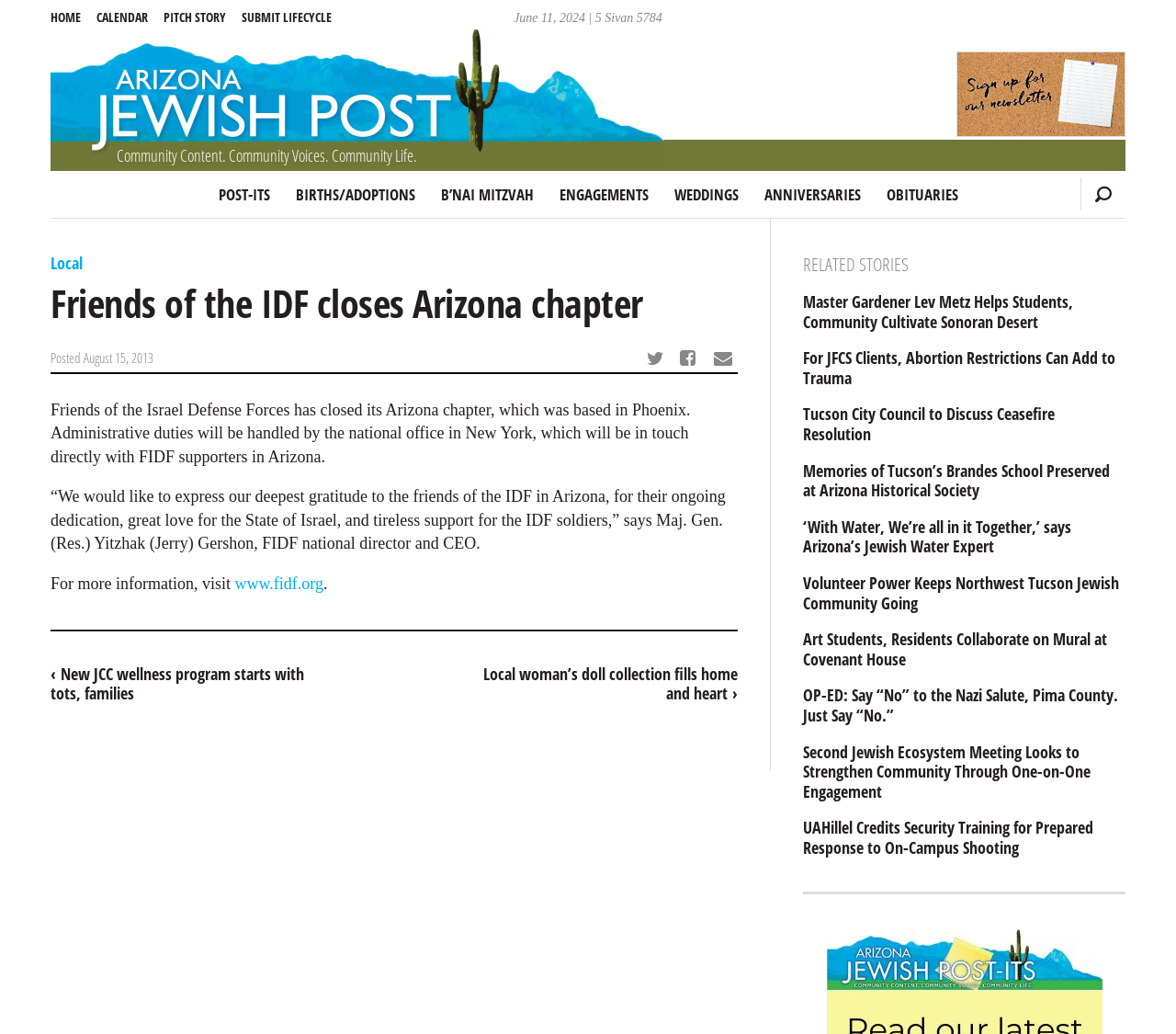Give a detailed explanation of the elements present on the webpage.

This webpage is about the AZ Jewish Post, a community news website. At the top, there is a date display showing "June 11, 2024 | 5 Sivan 5784". Below it, there is a horizontal navigation bar with links to "HOME", "CALENDAR", "PITCH STORY", and "SUBMIT LIFECYCLE". 

To the right of the navigation bar, there is a section with several links, including "POST-ITS", "BIRTHS/ADOPTIONS", "B’NAI MITZVAH", "ENGAGEMENTS", "WEDDINGS", "ANNIVERSARIES", and "OBITUARIES". 

The main content area is divided into two sections. On the left, there is an article with a heading "Friends of the IDF closes Arizona chapter" and a subheading "Local". The article discusses the closure of the Arizona chapter of Friends of the Israel Defense Forces and its impact on the community. The article also includes links to share the story on Twitter, Facebook, and via email.

On the right side of the main content area, there is a section titled "RELATED STORIES" with eight links to other news articles, including "Master Gardener Lev Metz Helps Students, Community Cultivate Sonoran Desert", "For JFCS Clients, Abortion Restrictions Can Add to Trauma", and "UAHillel Credits Security Training for Prepared Response to On-Campus Shooting". 

At the bottom of the page, there are two more links to news articles, "Local woman’s doll collection fills home and heart" and "New JCC wellness program starts with tots, families".